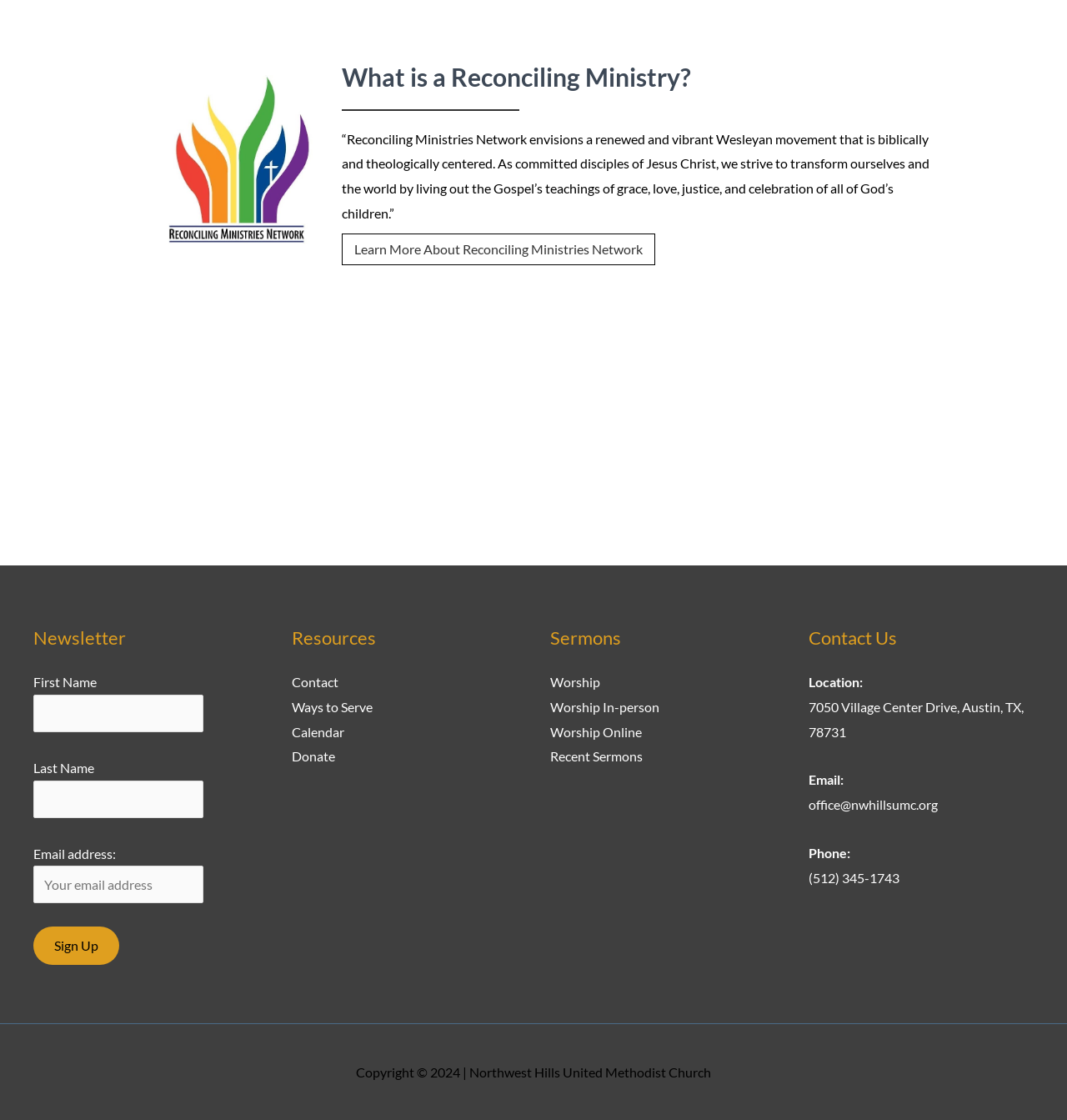Specify the bounding box coordinates of the area to click in order to follow the given instruction: "Learn more about Reconciling Ministries Network."

[0.32, 0.209, 0.614, 0.237]